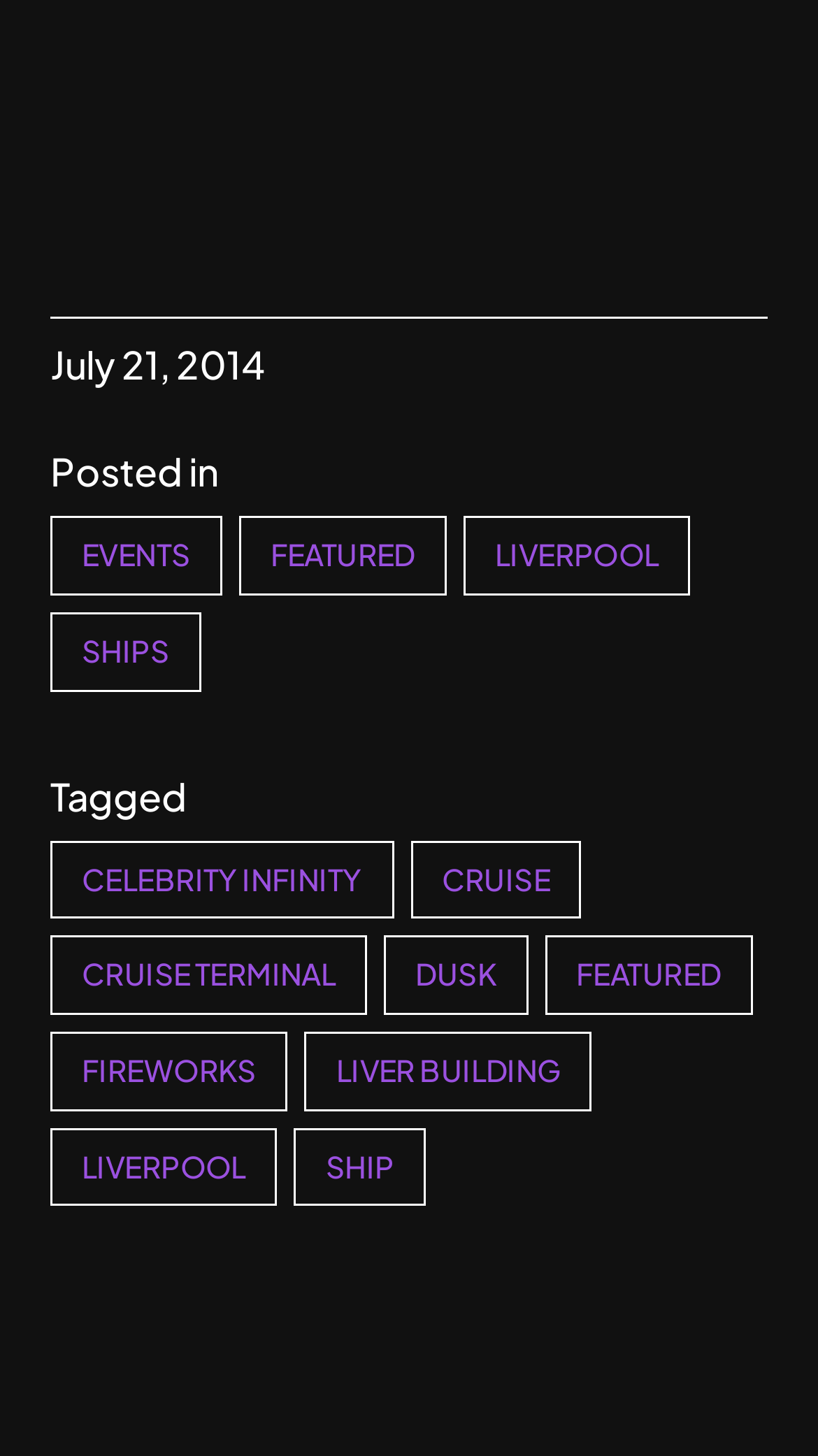Find the bounding box coordinates for the HTML element described as: "Featured". The coordinates should consist of four float values between 0 and 1, i.e., [left, top, right, bottom].

[0.292, 0.41, 0.546, 0.464]